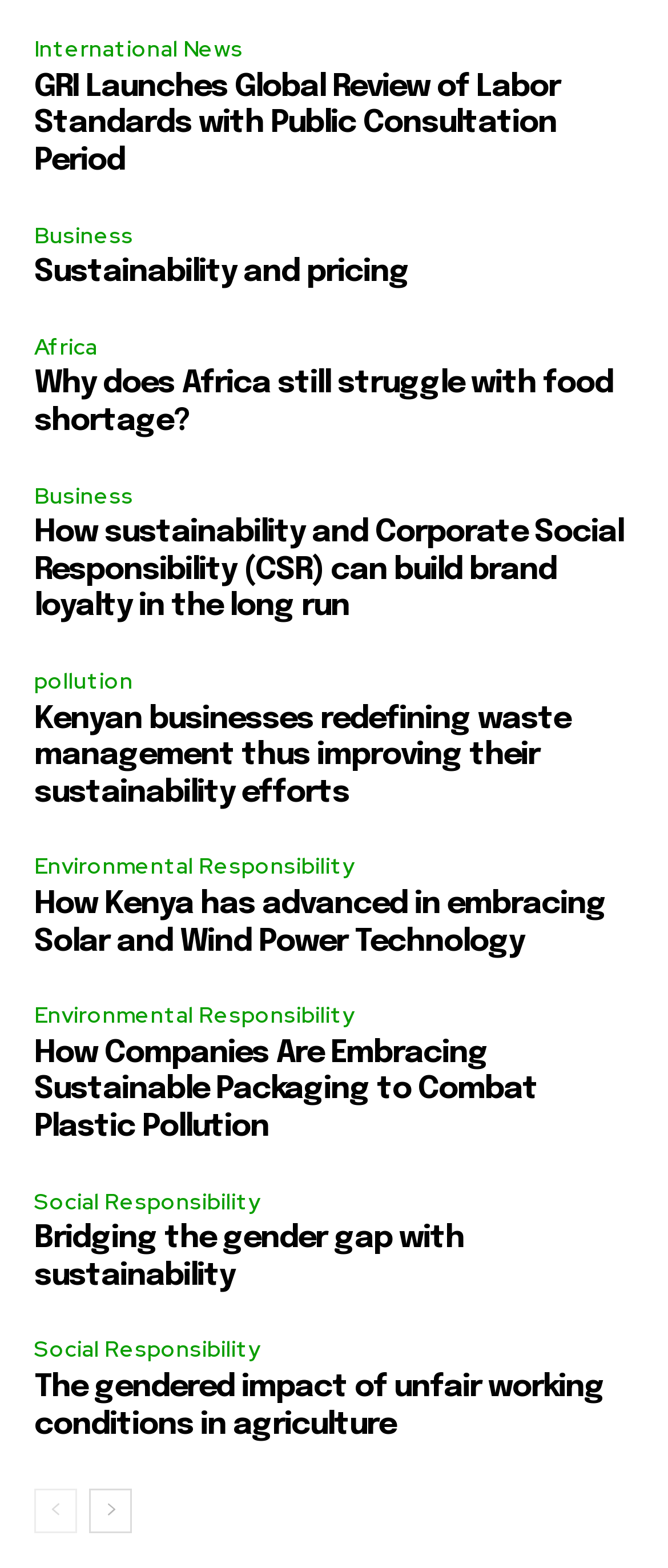What is the purpose of the links at the bottom of the page?
With the help of the image, please provide a detailed response to the question.

The links at the bottom of the page, 'prev-page' and 'next-page', suggest that they are for navigation purposes, allowing users to move to the previous or next page.